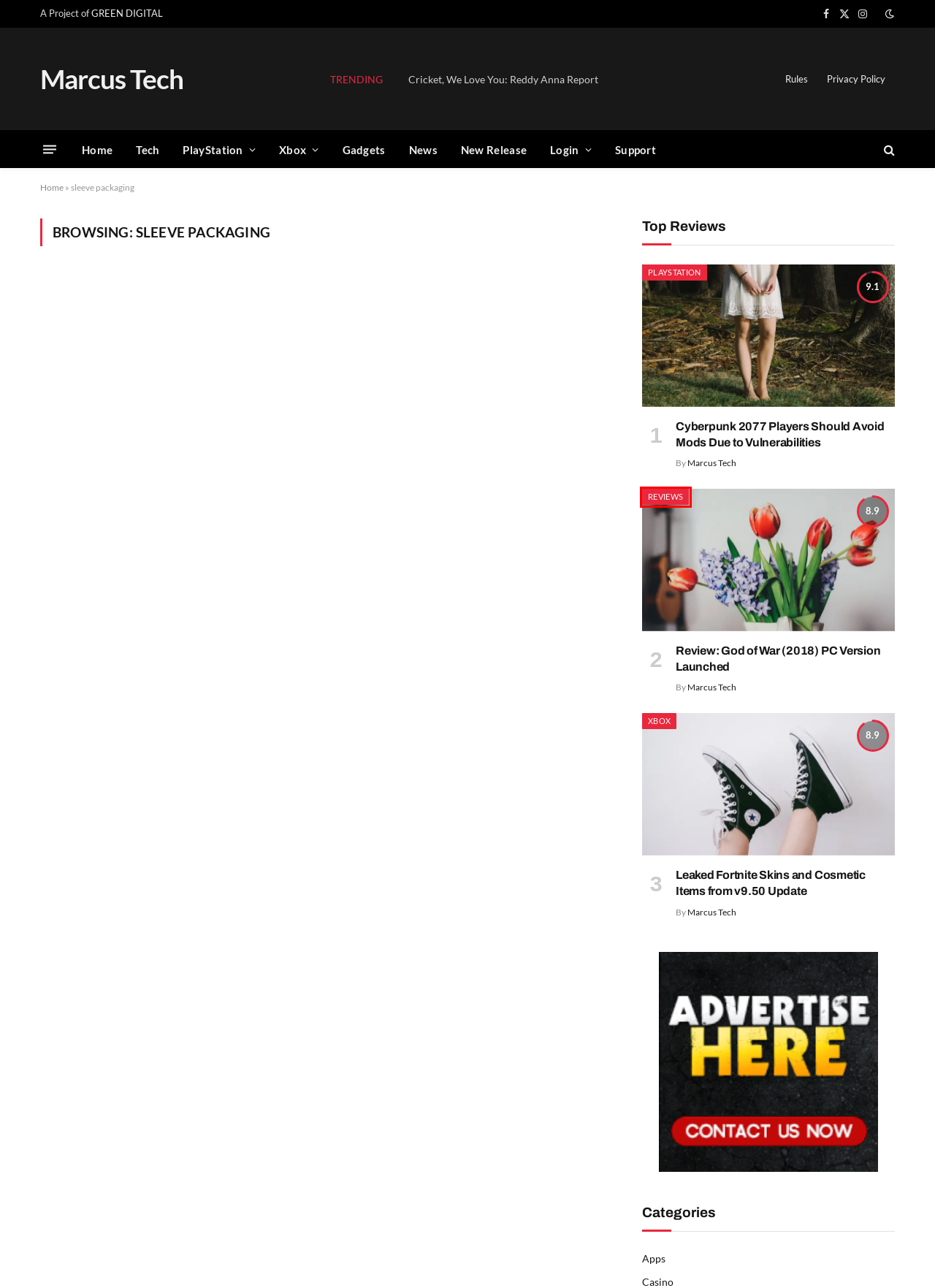Consider the screenshot of a webpage with a red bounding box and select the webpage description that best describes the new page that appears after clicking the element inside the red box. Here are the candidates:
A. Rules - Marcus Tech
B. Xbox Archives - Marcus Tech
C. Leaked Fortnite Skins and Cosmetic Items from v9.50 Update - Marcus Tech
D. Homepage - Green Digital
E. Reviews Archives - Marcus Tech
F. Apps Archives - Marcus Tech
G. Gadgets Archives - Marcus Tech
H. Tech Archives - Marcus Tech

E